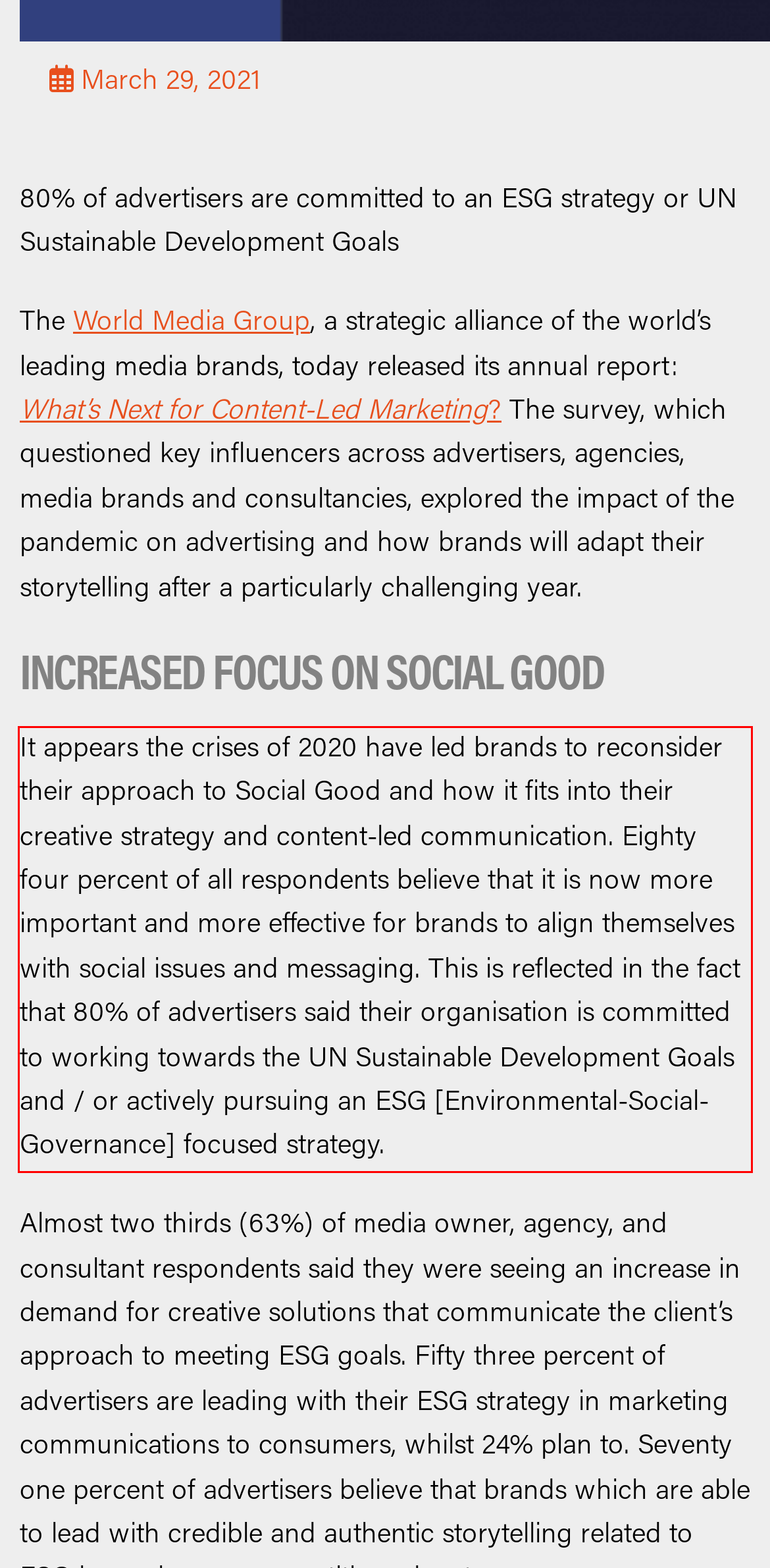There is a UI element on the webpage screenshot marked by a red bounding box. Extract and generate the text content from within this red box.

It appears the crises of 2020 have led brands to reconsider their approach to Social Good and how it fits into their creative strategy and content-led communication. Eighty four percent of all respondents believe that it is now more important and more effective for brands to align themselves with social issues and messaging. This is reflected in the fact that 80% of advertisers said their organisation is committed to working towards the UN Sustainable Development Goals and / or actively pursuing an ESG [Environmental-Social-Governance] focused strategy.